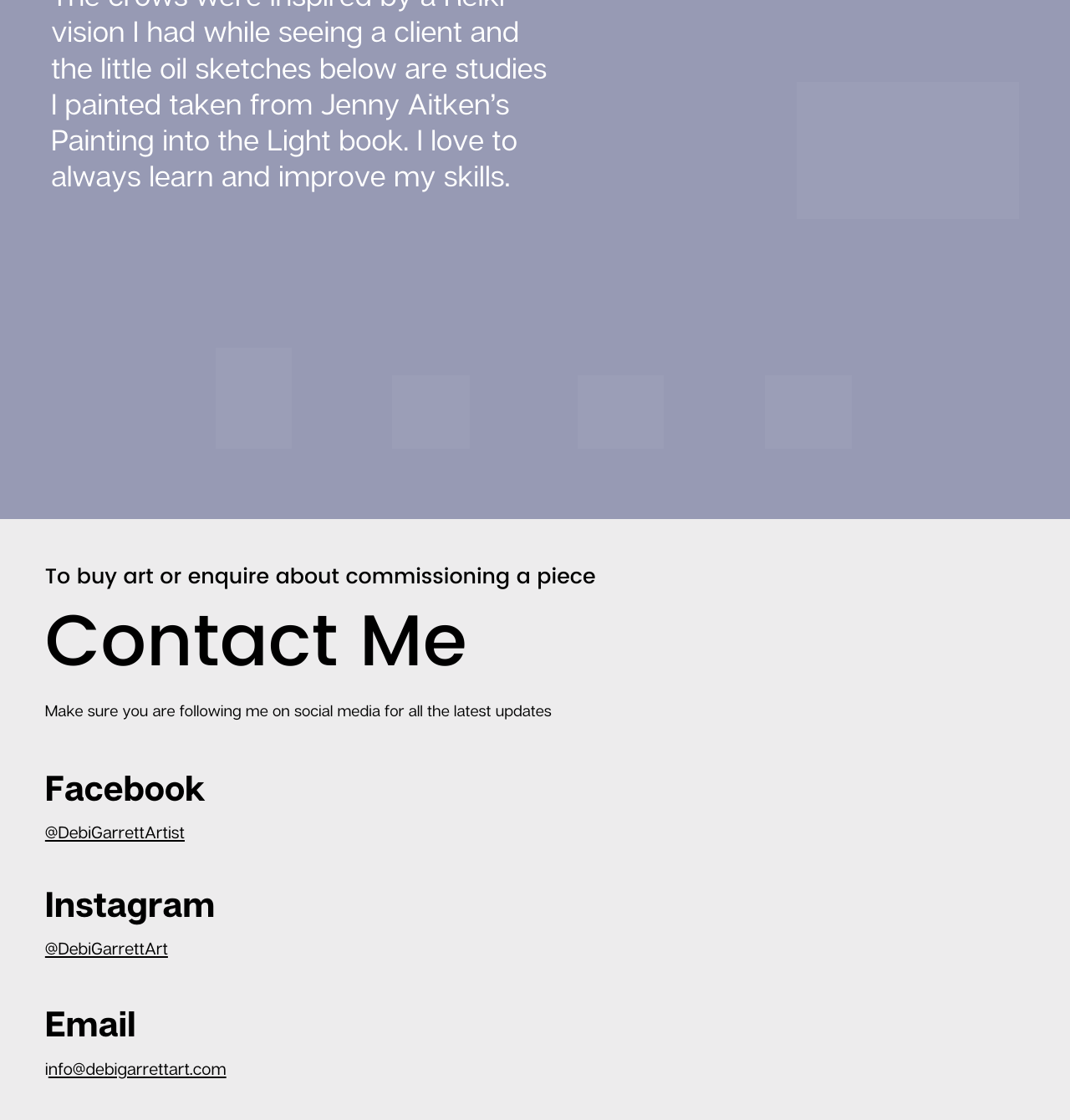Given the description: "@DebiGarrettArtist", determine the bounding box coordinates of the UI element. The coordinates should be formatted as four float numbers between 0 and 1, [left, top, right, bottom].

[0.042, 0.734, 0.173, 0.752]